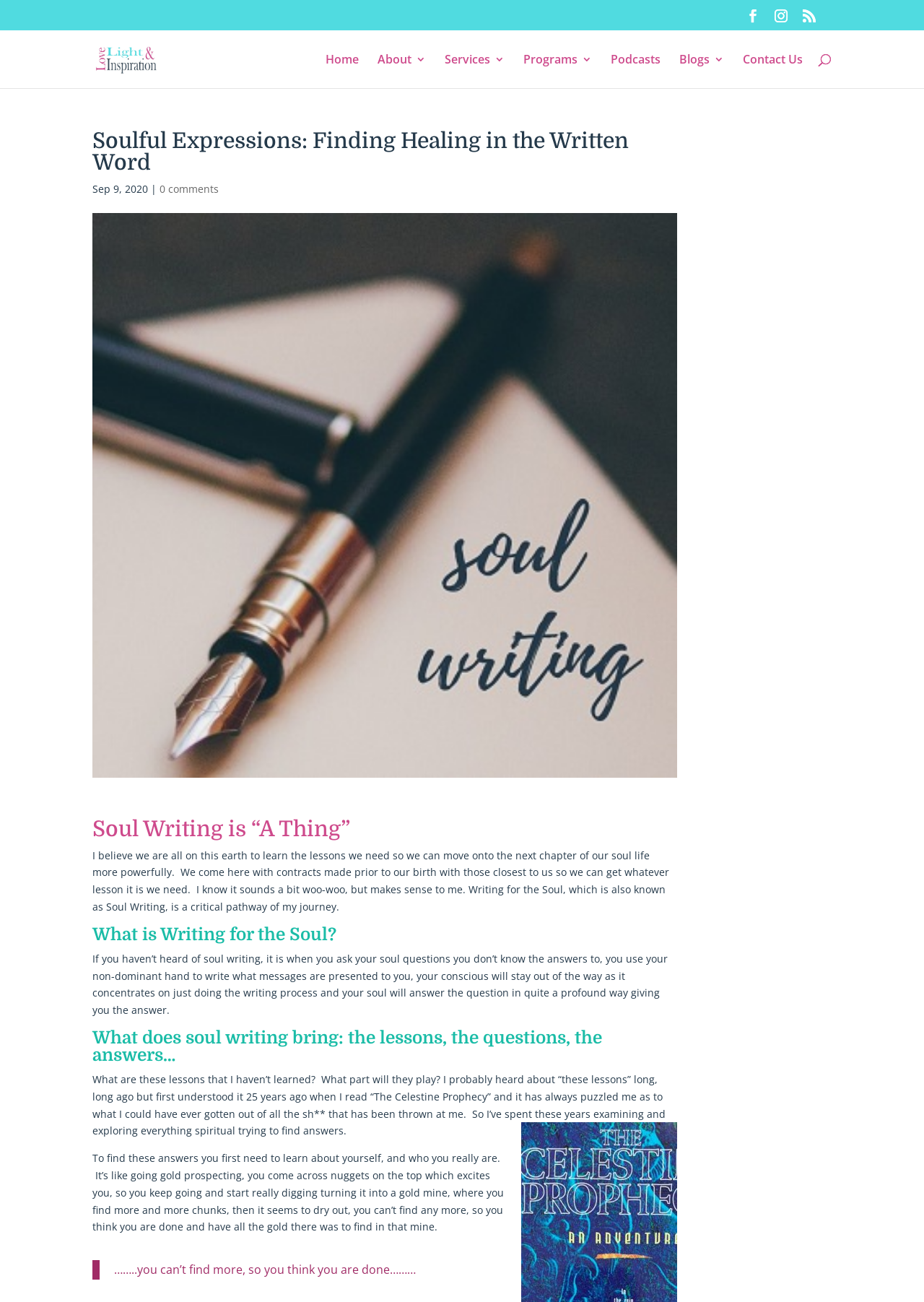What is the tone of the webpage content?
Provide a detailed and well-explained answer to the question.

The tone of the webpage content appears to be reflective and introspective, as the author is sharing their personal thoughts and experiences with soul writing. The language used is also descriptive and explanatory, indicating a reflective tone.